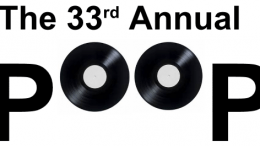Thoroughly describe what you see in the image.

The image features an eye-catching graphic that announces "The 33rd Annual POOP" in bold, oversized typography. The word "POOP" is creatively styled, with two vinyl records serving as the letter "O," emphasizing a playful and humorous tone. This design reflects the quirky nature of the event it represents, which appears to be a yearly commentary or analysis related to music, possibly a curated list or review. The juxtaposition of the traditional format of vinyl records with the lighthearted title sets the stage for an engaging exploration of music from the past year, inviting viewers into a unique blend of entertainment and critique.